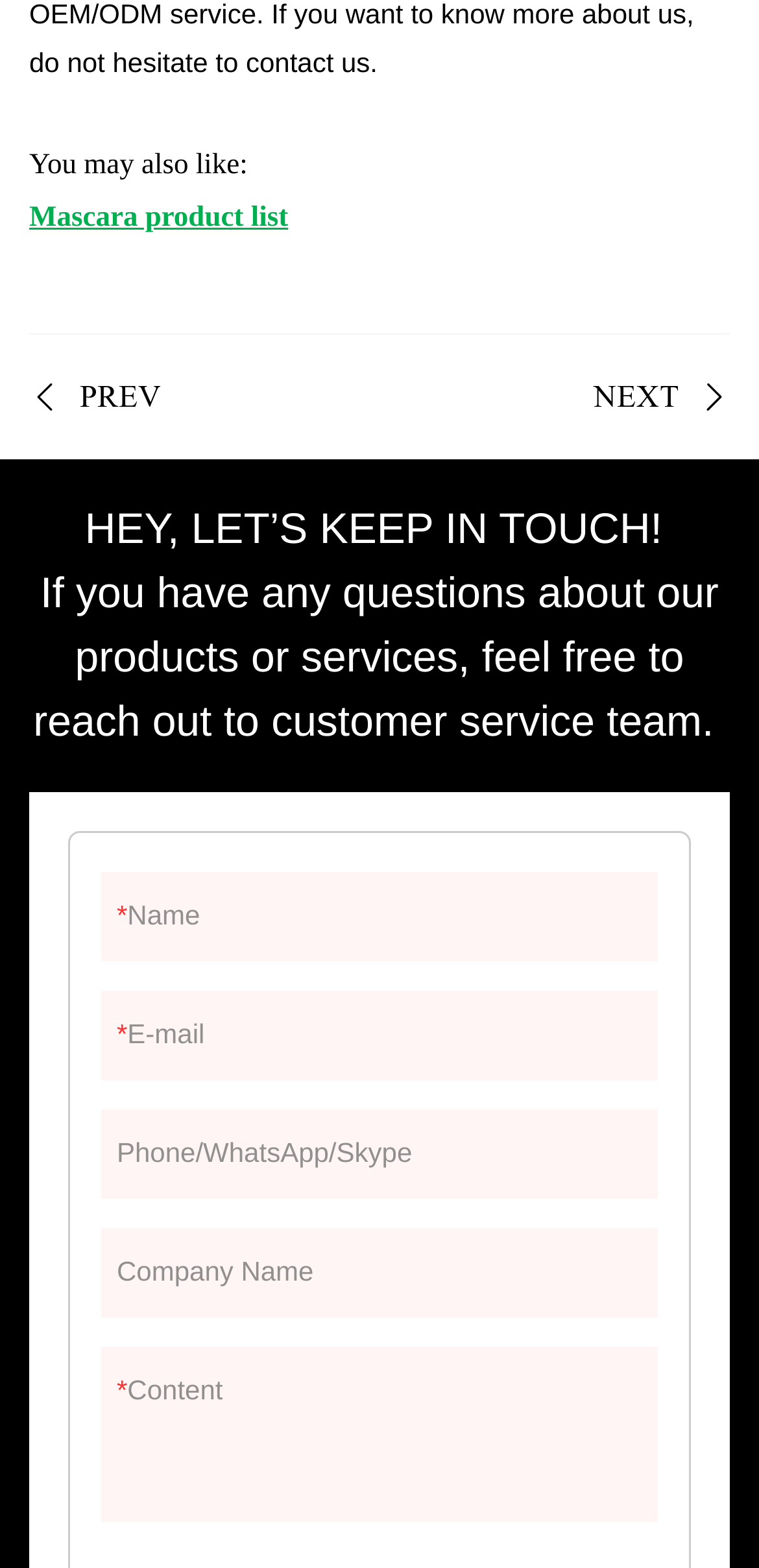Provide a one-word or short-phrase answer to the question:
How many textboxes are required to be filled?

Three